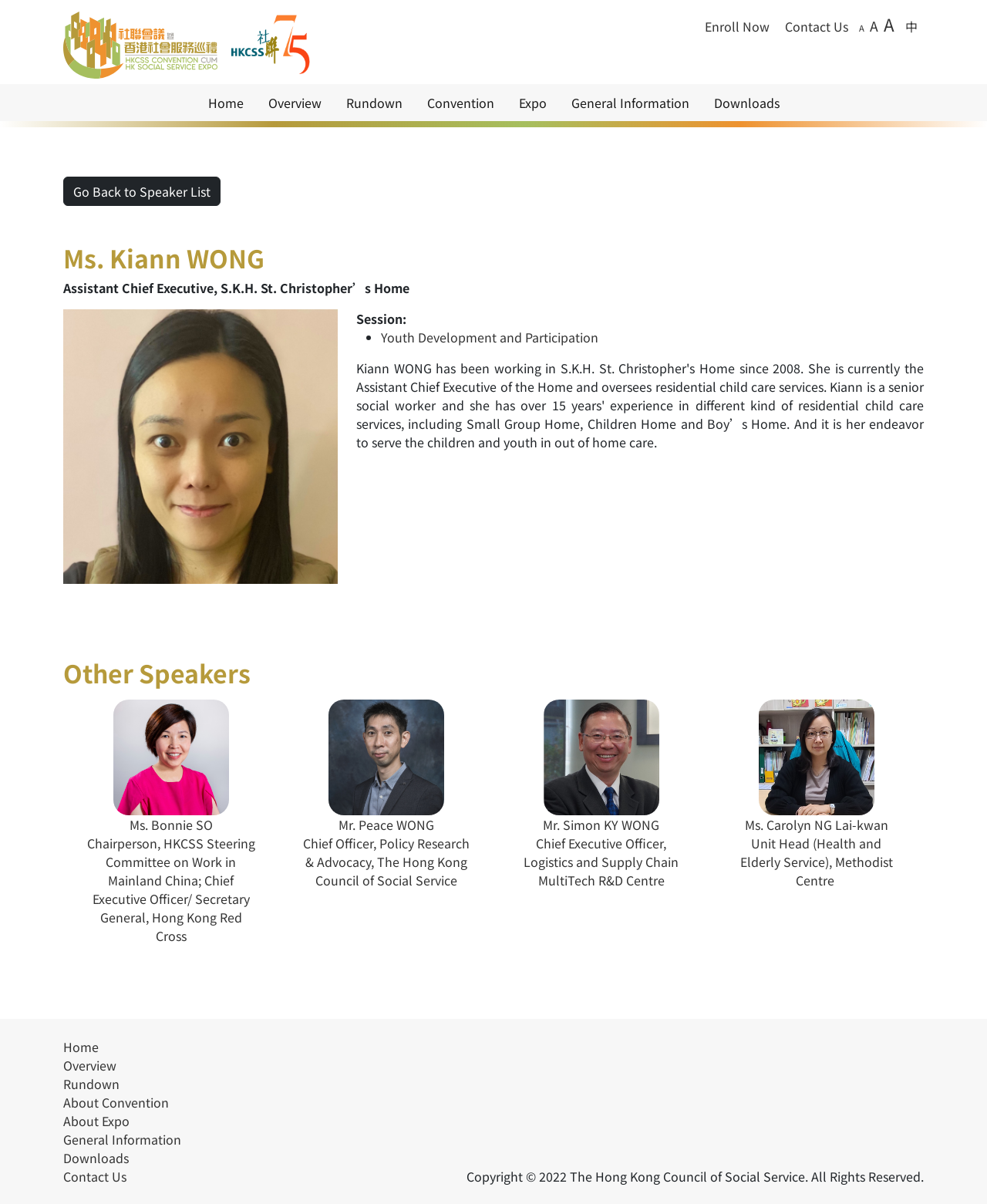Show the bounding box coordinates for the HTML element as described: "Go Back to Speaker List".

[0.064, 0.146, 0.223, 0.171]